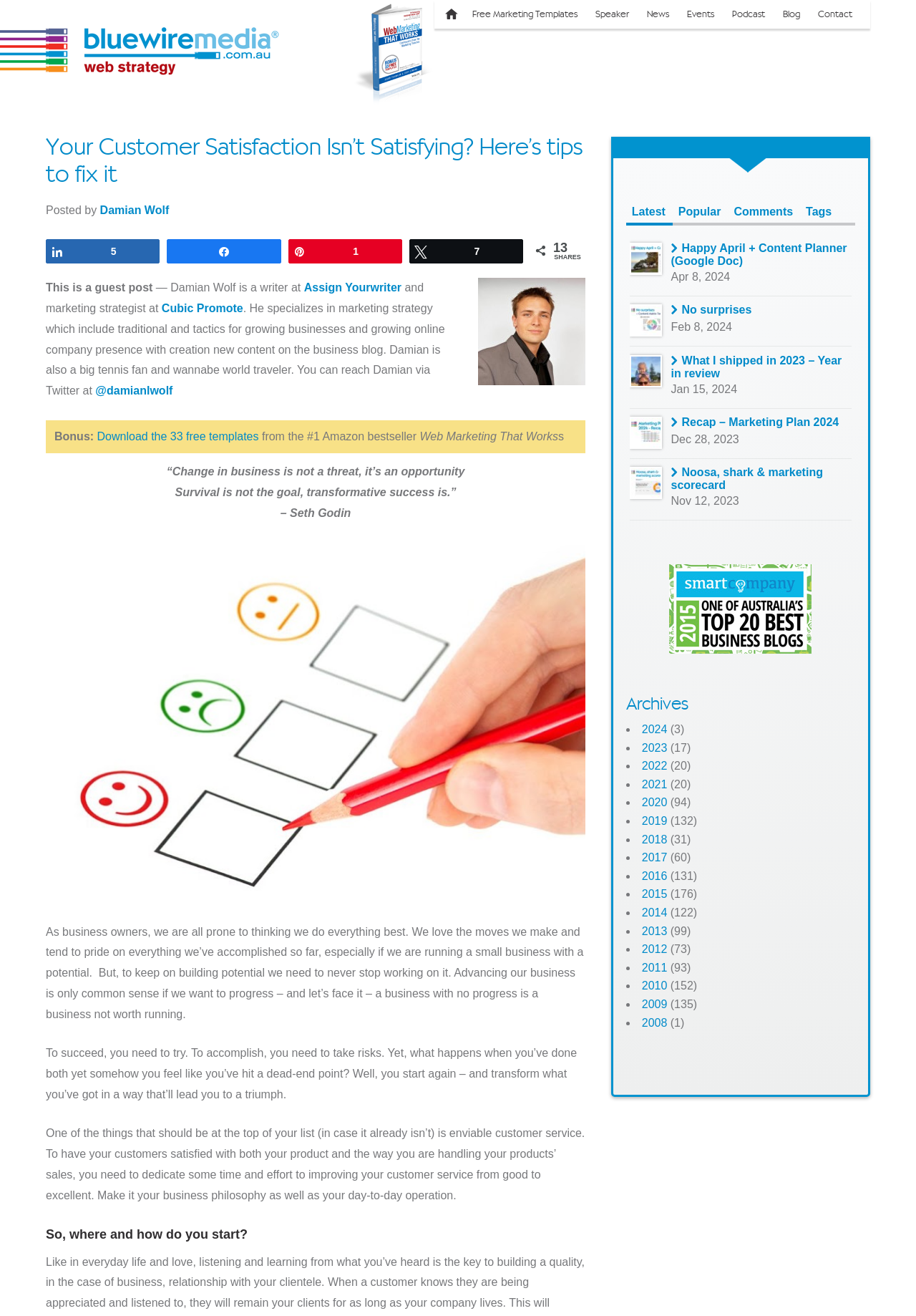What is the author's name of the guest post?
Please provide a comprehensive and detailed answer to the question.

The author's name can be found in the text 'Posted by Damian Wolf' which is located below the heading 'Your Customer Satisfaction Isn’t Satisfying? Here’s tips to fix it'.